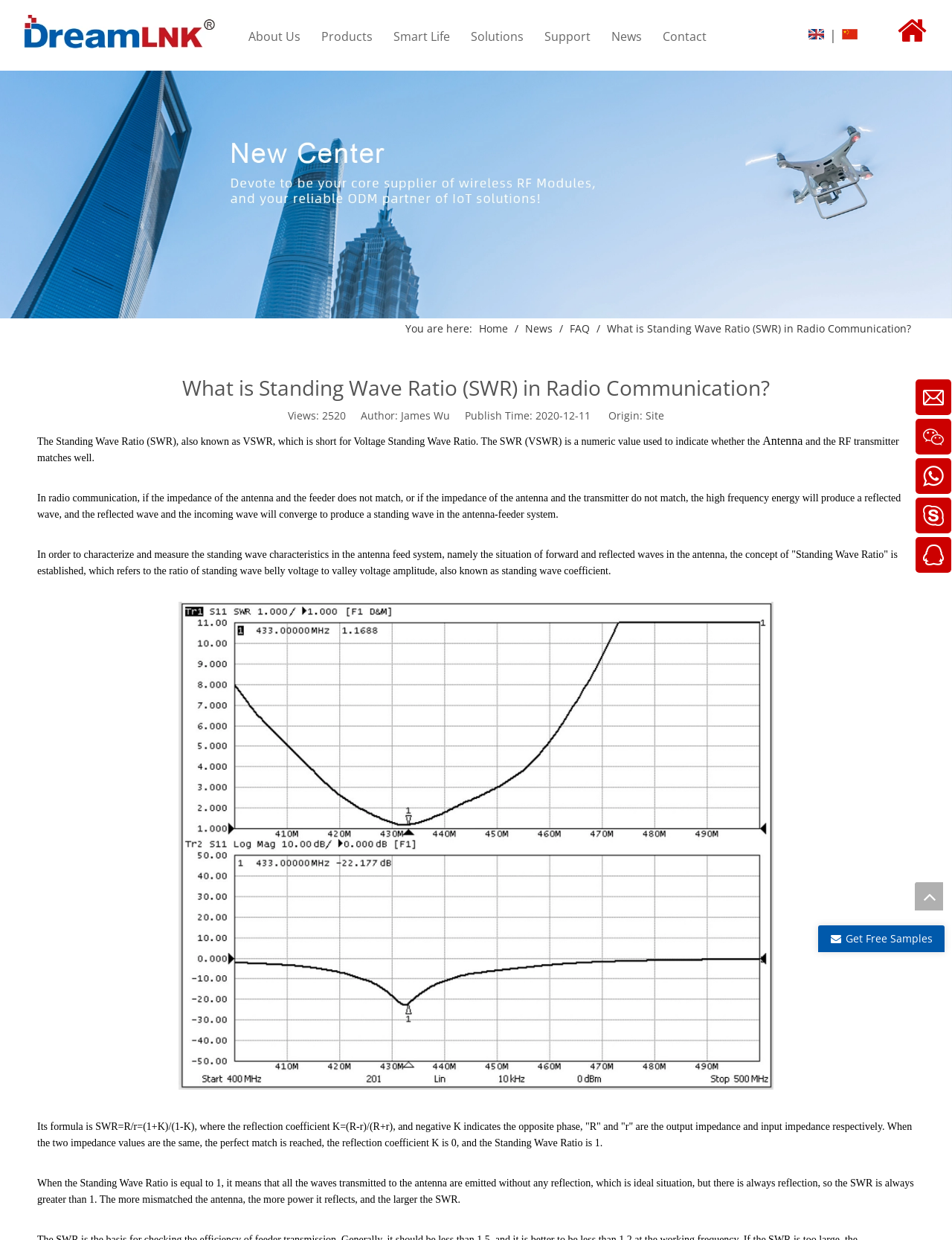Highlight the bounding box of the UI element that corresponds to this description: "Smart Life".

[0.413, 0.012, 0.473, 0.047]